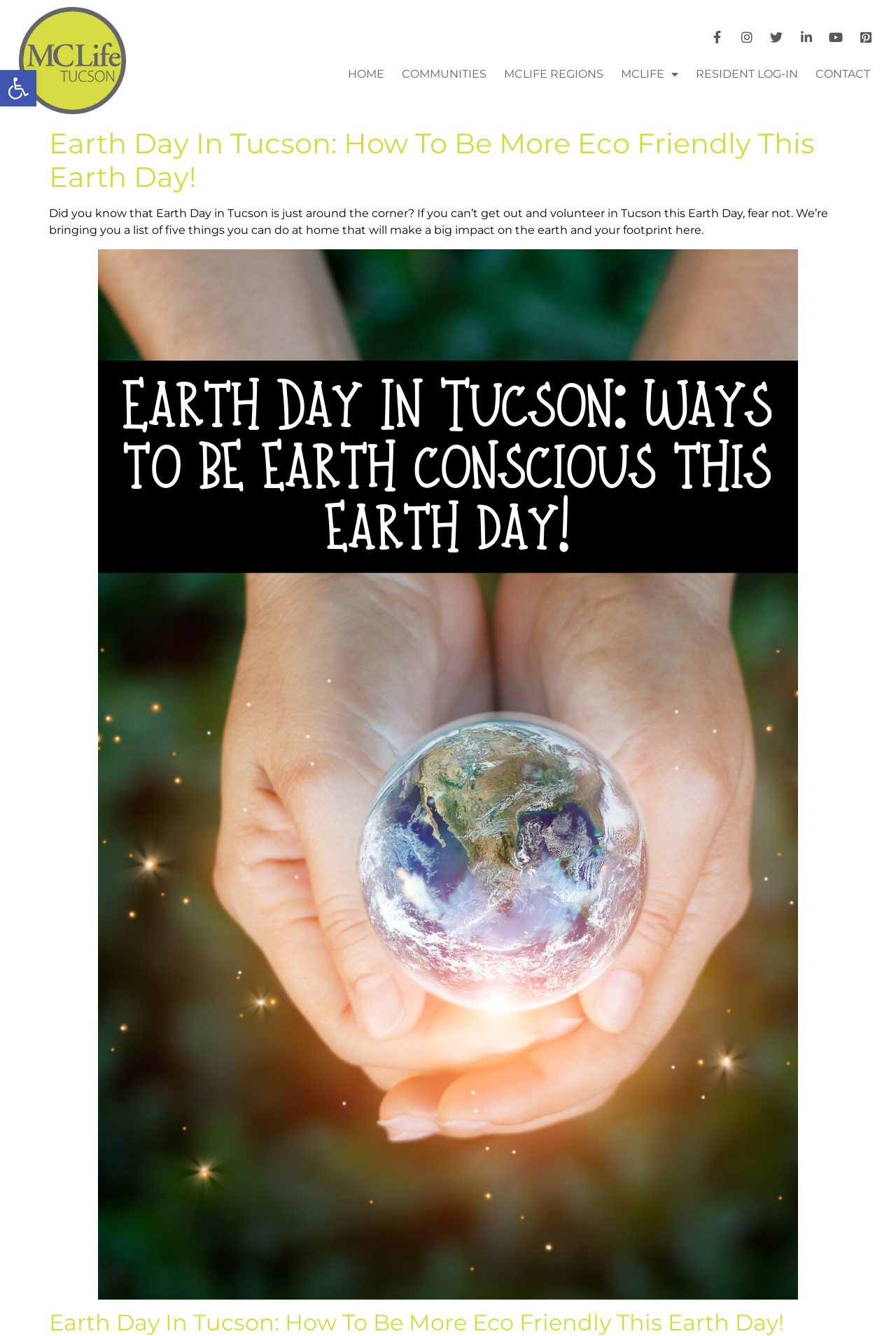Please provide a short answer using a single word or phrase for the question:
What is the topic of the article on this webpage?

Earth Day in Tucson